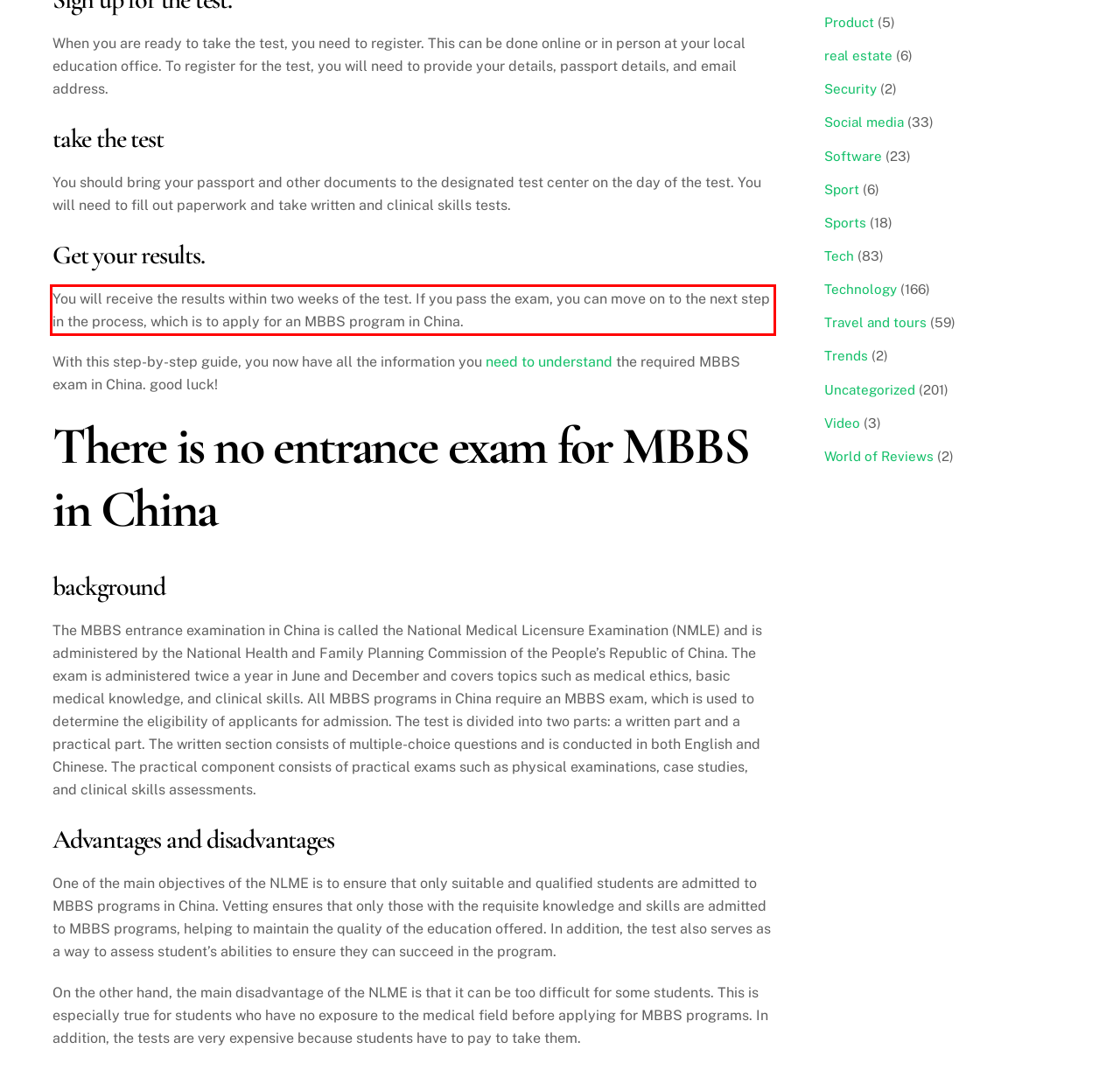Identify and transcribe the text content enclosed by the red bounding box in the given screenshot.

You will receive the results within two weeks of the test. If you pass the exam, you can move on to the next step in the process, which is to apply for an MBBS program in China.